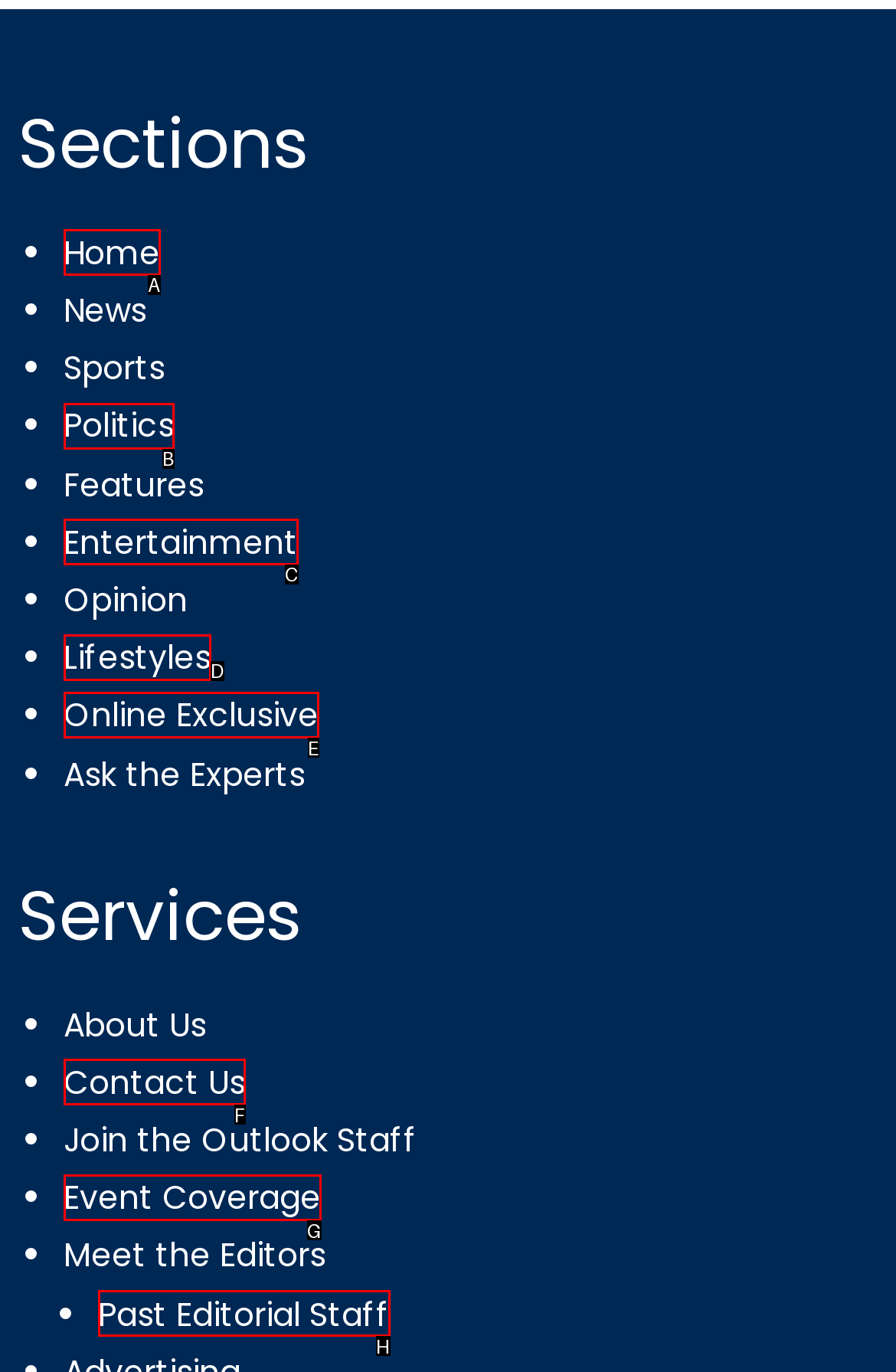Determine the option that best fits the description: Past Editorial Staff
Reply with the letter of the correct option directly.

H